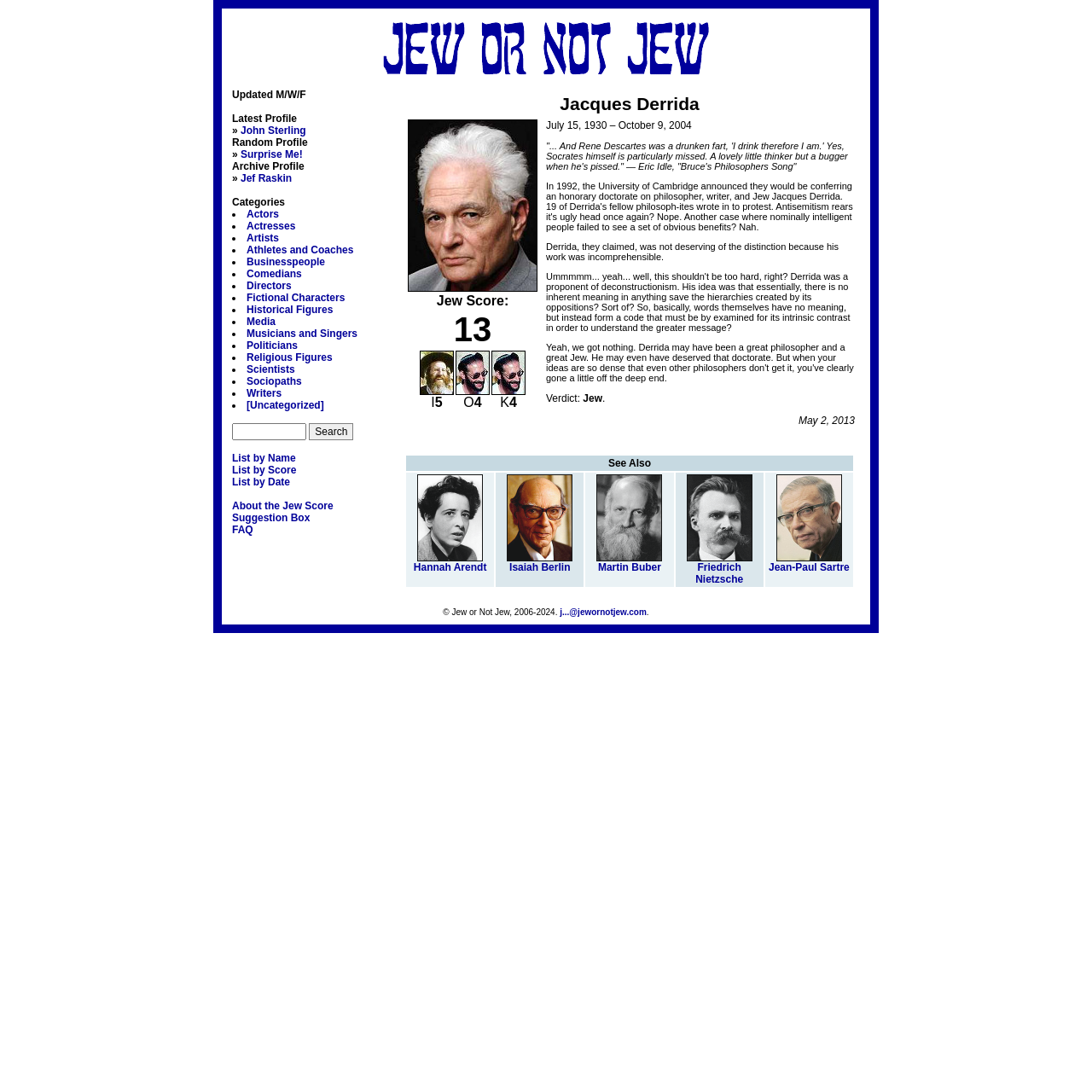From the webpage screenshot, identify the region described by Martin Buber. Provide the bounding box coordinates as (top-left x, top-left y, bottom-right x, bottom-right y), with each value being a floating point number between 0 and 1.

[0.546, 0.505, 0.607, 0.525]